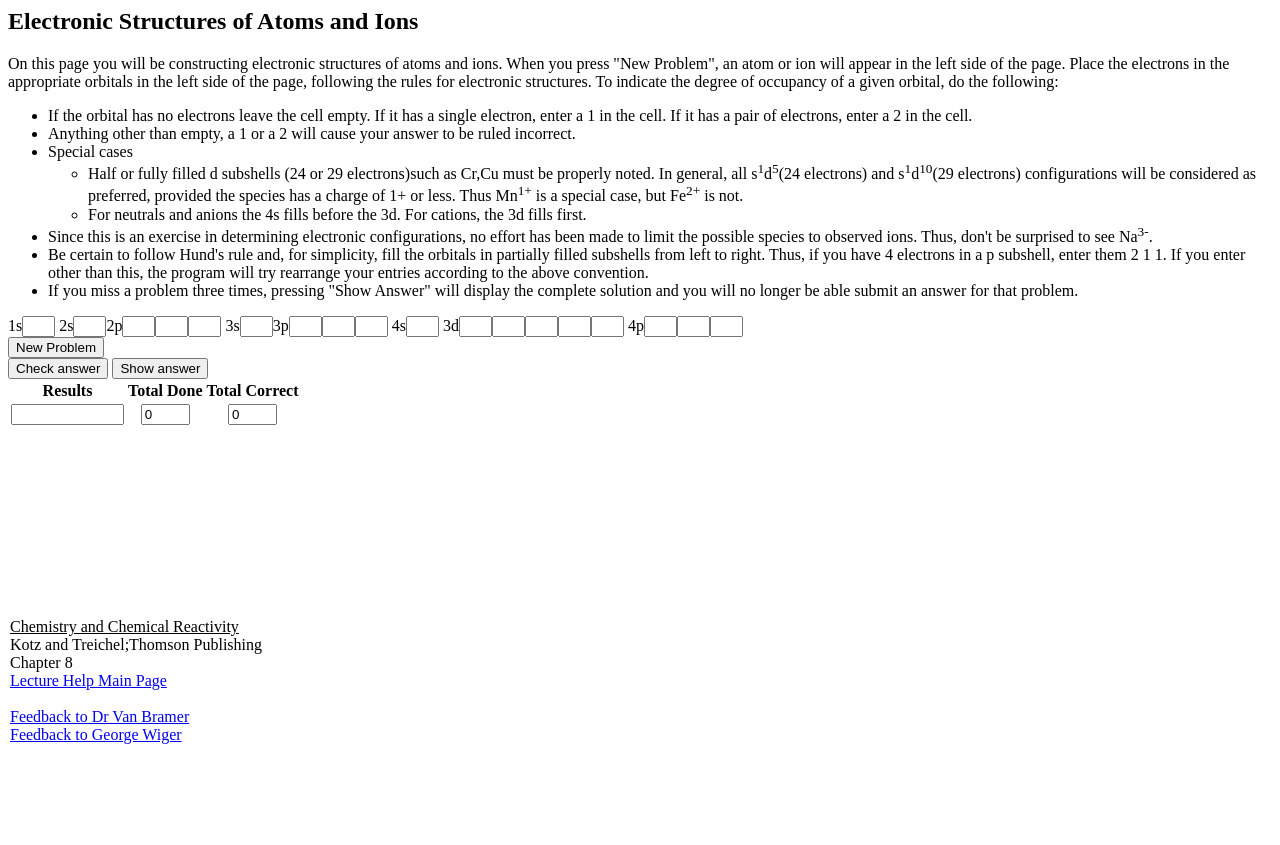Please specify the coordinates of the bounding box for the element that should be clicked to carry out this instruction: "Click the 'Show answer' button". The coordinates must be four float numbers between 0 and 1, formatted as [left, top, right, bottom].

[0.088, 0.424, 0.163, 0.448]